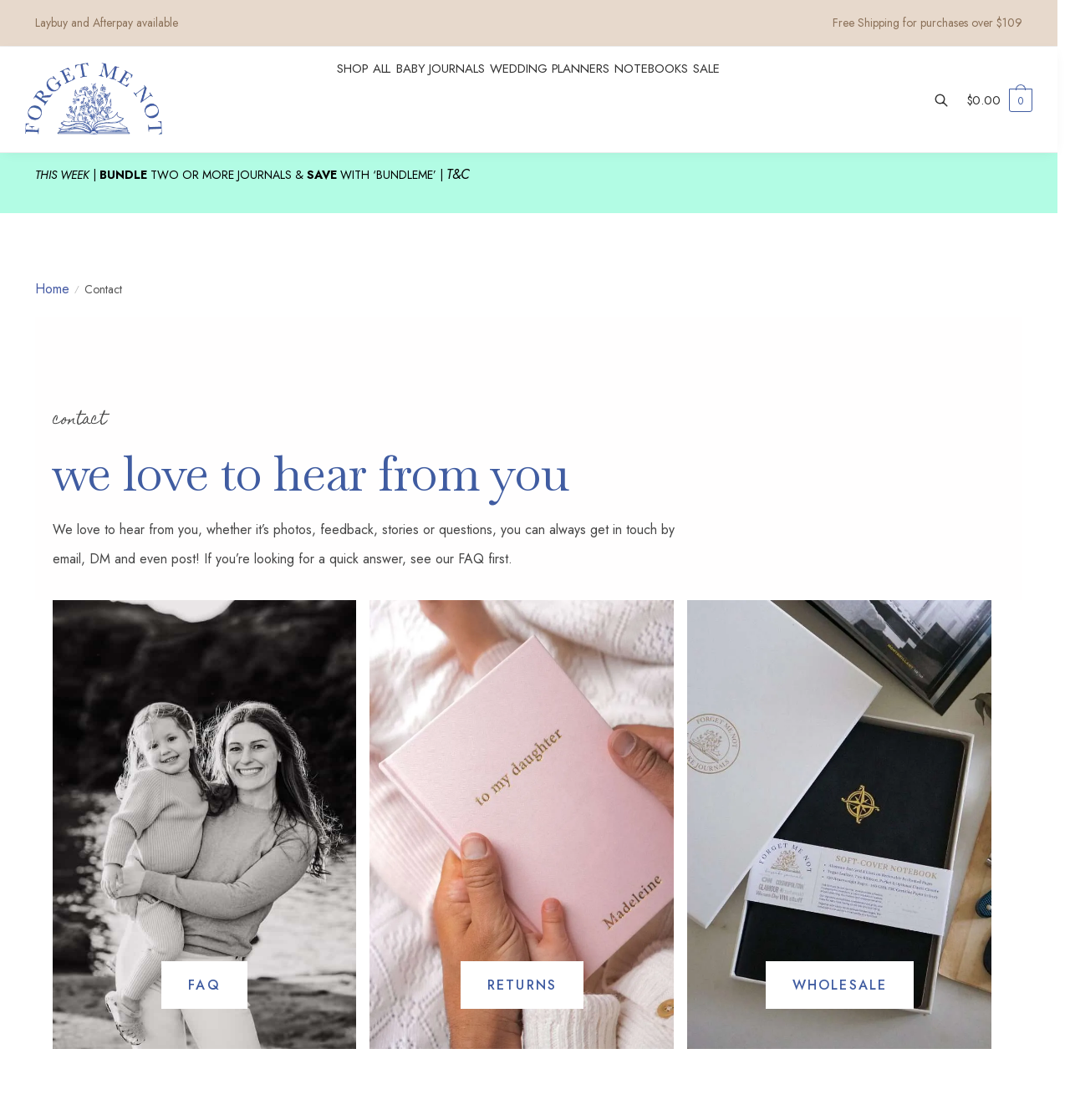Can you find the bounding box coordinates for the element that needs to be clicked to execute this instruction: "Go to 'SHOP ALL'"? The coordinates should be given as four float numbers between 0 and 1, i.e., [left, top, right, bottom].

[0.288, 0.042, 0.345, 0.137]